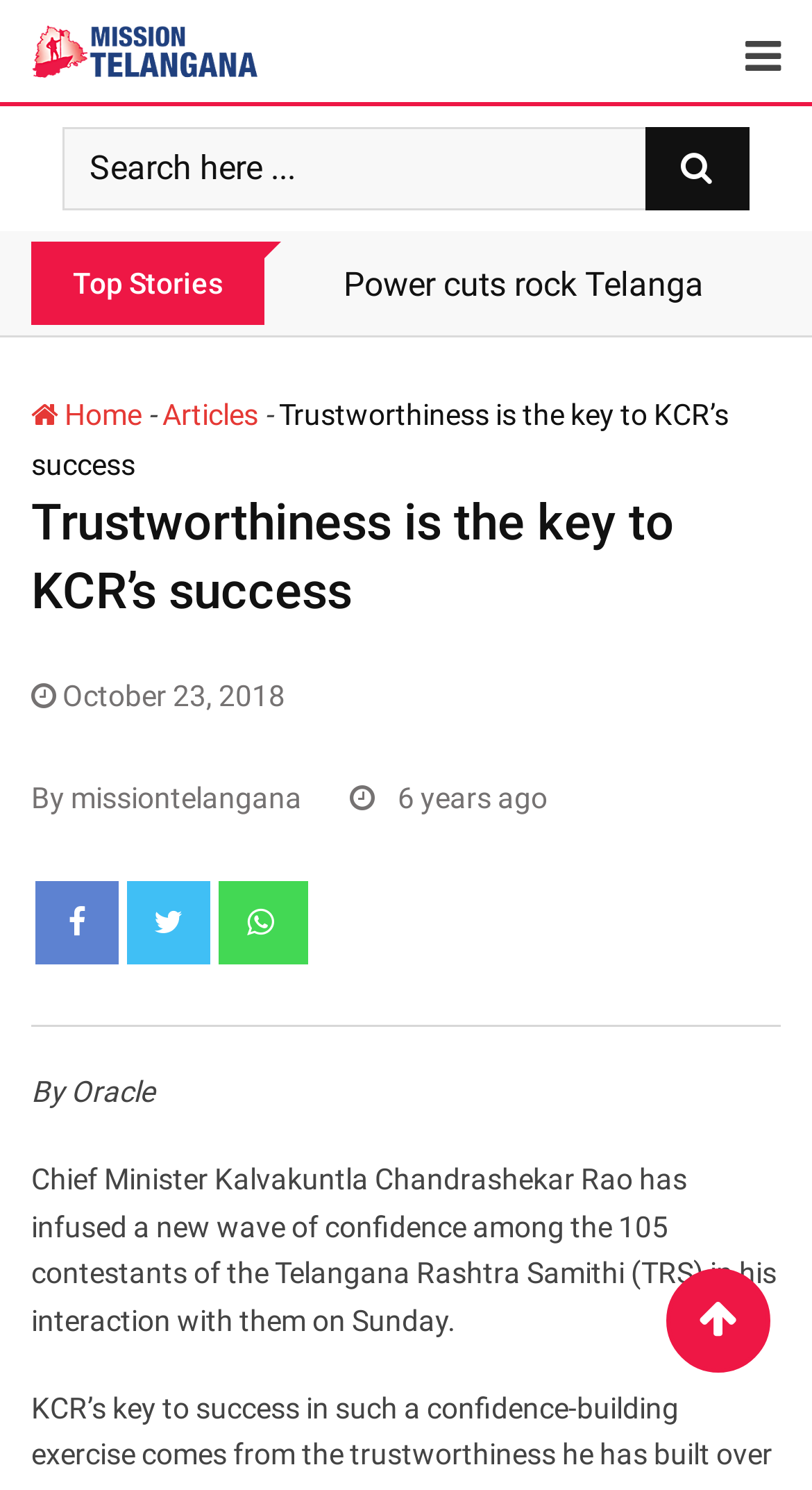Detail the features and information presented on the webpage.

The webpage appears to be a news article page. At the top left corner, there is a logo of "mt_logo" with a link attached to it. Next to the logo, there is a search bar with a text box and a button. The search bar spans across most of the top section of the page.

Below the search bar, there is a section labeled "Top Stories" with a few links, including "Home" and "Articles", separated by a hyphen. The title of the article, "Trustworthiness is the key to KCR’s success", is displayed prominently in this section.

The main content of the article is divided into two sections. The first section displays the title of the article again, followed by the date "October 23, 2018". The author's name, "missiontelangana", is mentioned below the date. There are also three social media links, represented by icons, allowing users to share the article.

The second section of the main content is the article itself, which describes how Chief Minister Kalvakuntla Chandrashekar Rao has infused a new wave of confidence among the 105 contestants of the Telangana Rashtra Samithi (TRS) in his interaction with them on Sunday. The article is attributed to "Oracle" at the bottom.

At the bottom right corner of the page, there is a link with a Facebook icon.